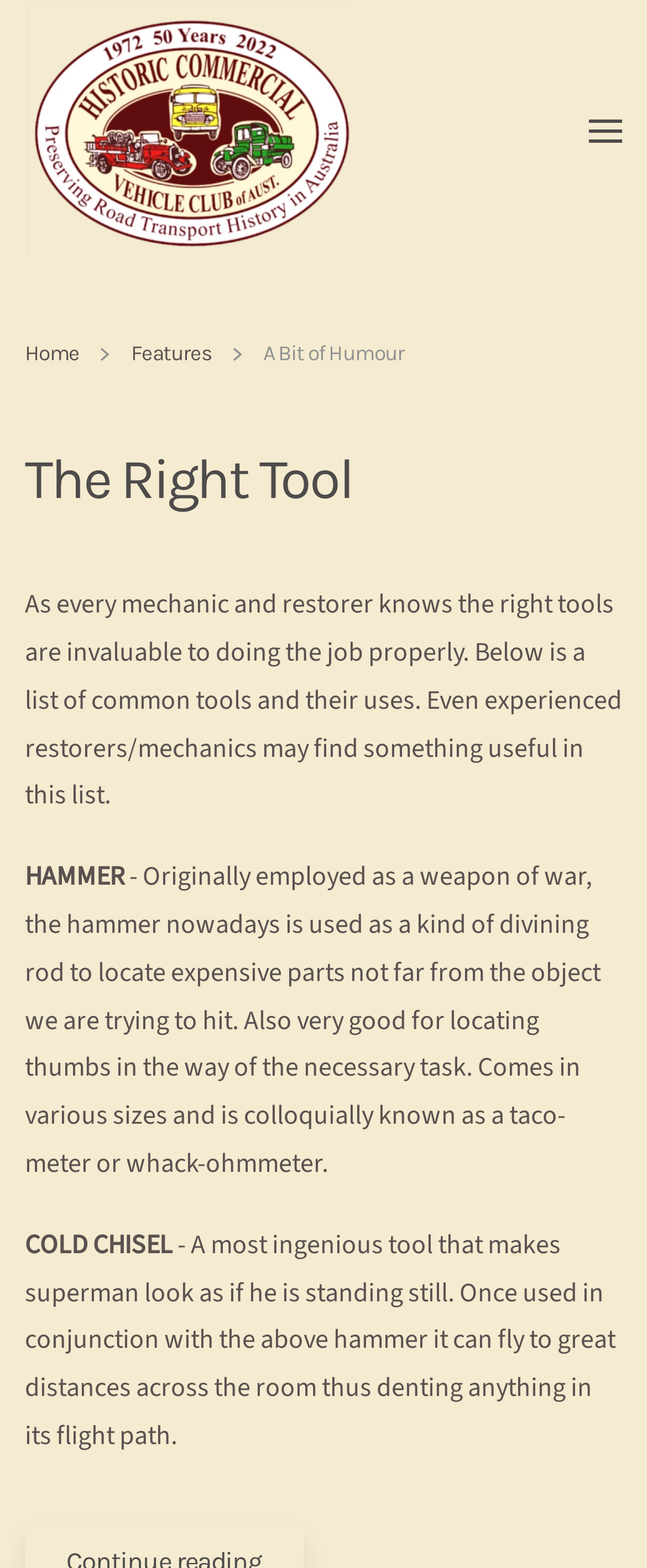Based on the image, please elaborate on the answer to the following question:
What is the purpose of a cold chisel?

According to the text, a cold chisel is a tool that can fly to great distances across the room, thus denting anything in its flight path, as described in the humorous text about tools.